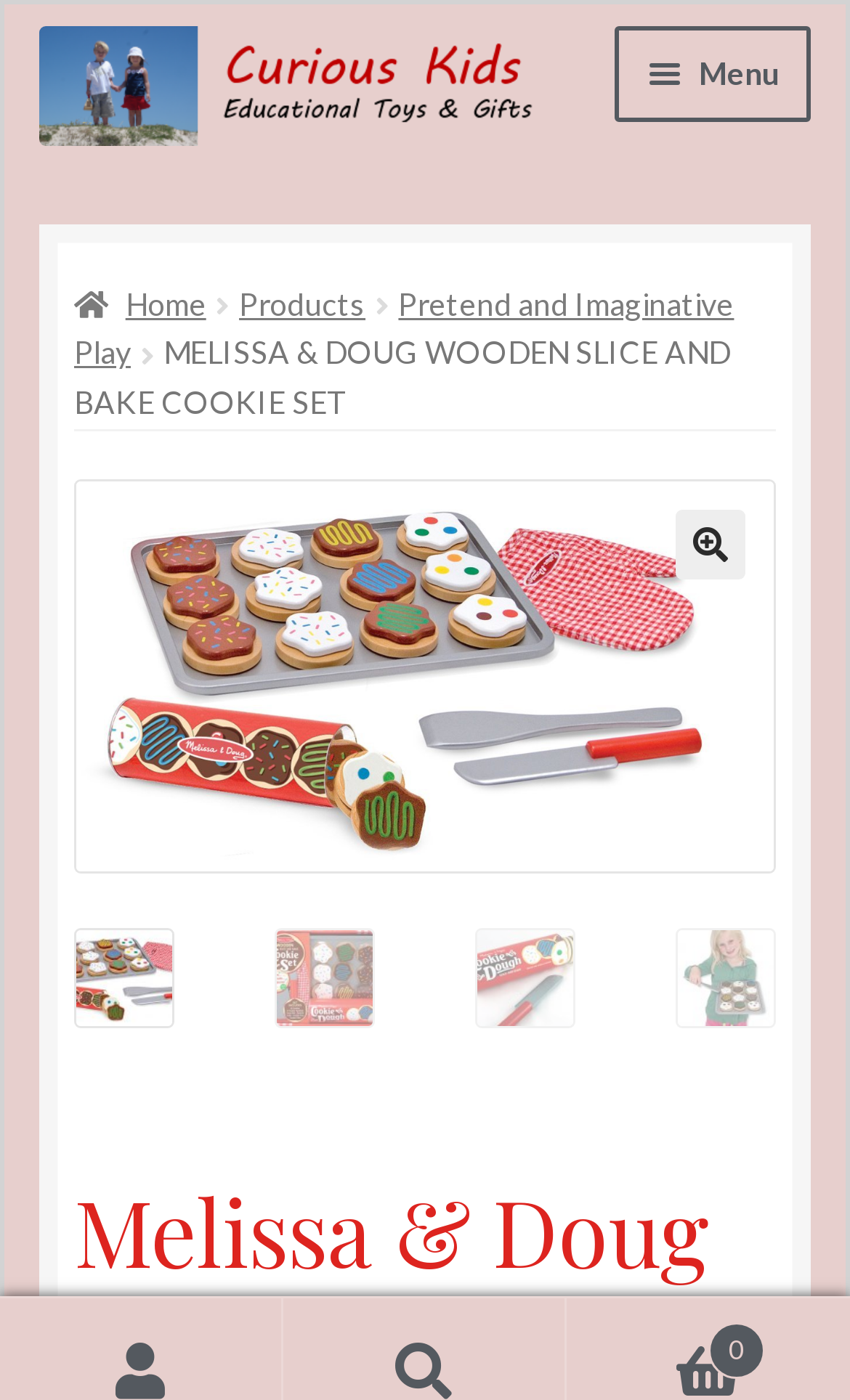Identify the bounding box coordinates of the element that should be clicked to fulfill this task: "go to home page". The coordinates should be provided as four float numbers between 0 and 1, i.e., [left, top, right, bottom].

[0.046, 0.135, 0.954, 0.219]